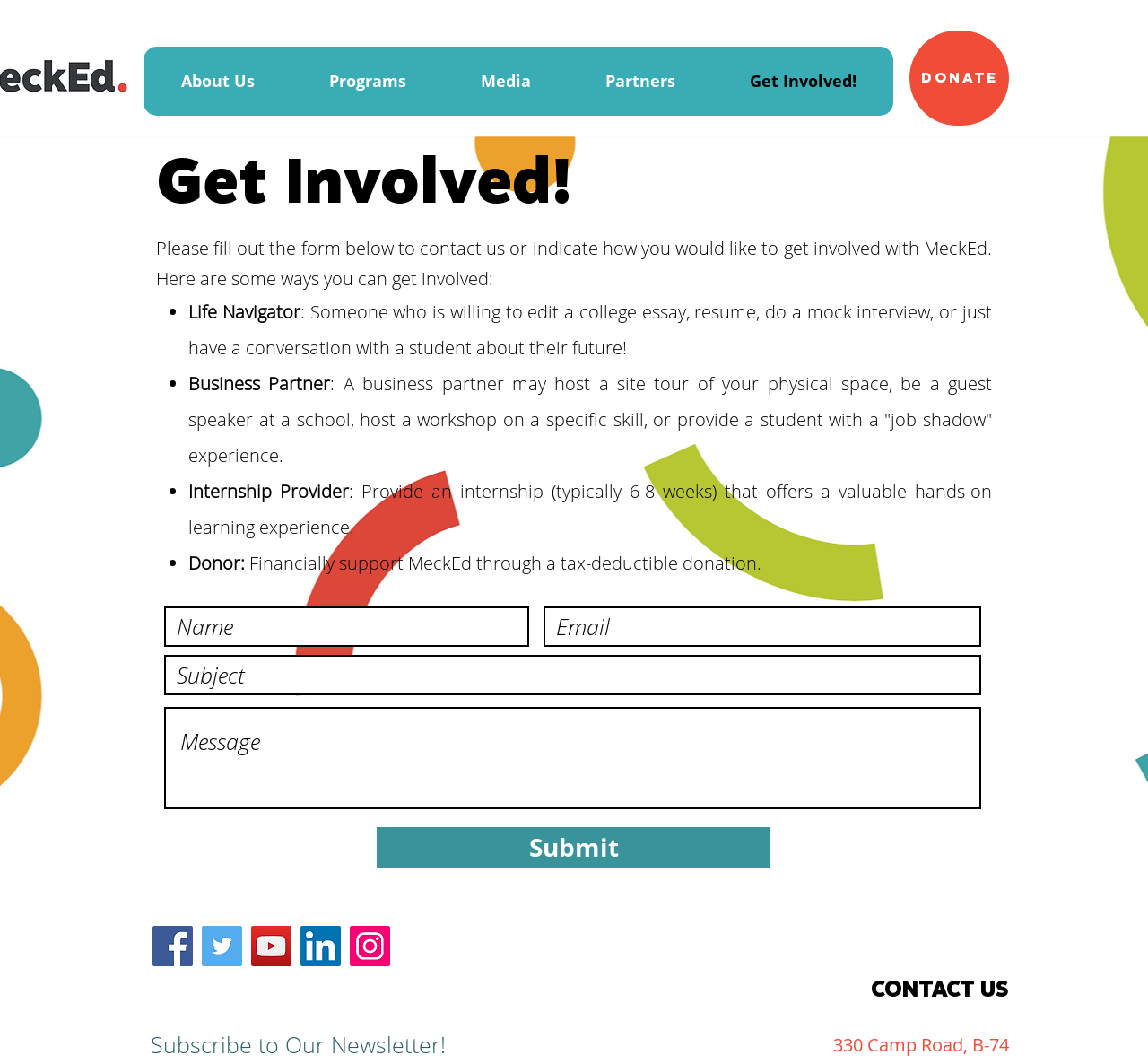What social media platforms are linked on this webpage?
Provide an in-depth and detailed explanation in response to the question.

The webpage has a social bar section that links to five social media platforms: Facebook, Twitter, YouTube, LinkedIn, and Instagram. Each platform is represented by an icon and a link.